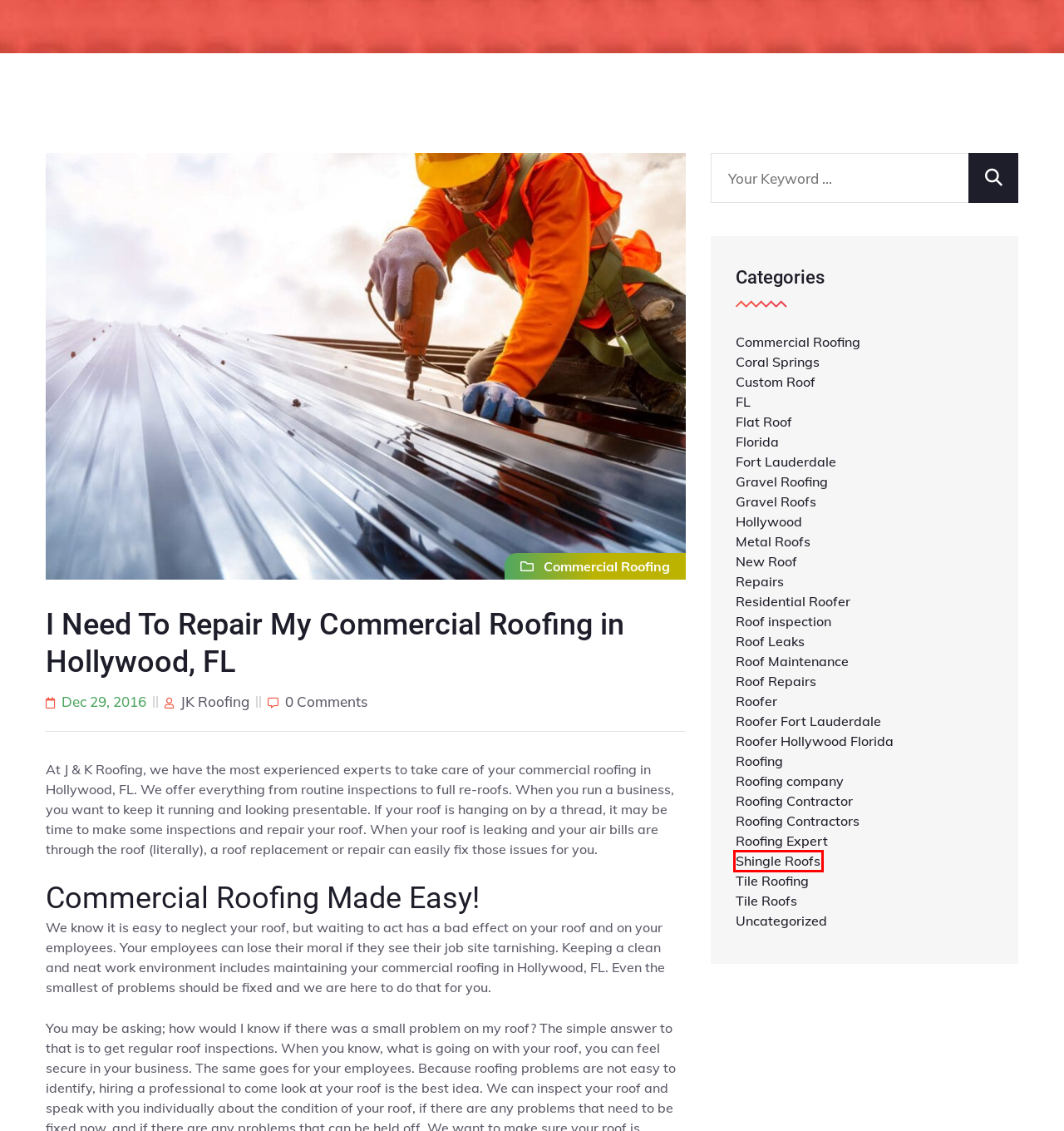Analyze the screenshot of a webpage featuring a red rectangle around an element. Pick the description that best fits the new webpage after interacting with the element inside the red bounding box. Here are the candidates:
A. Gravel Roofs Hollywood | Flat Roof | Commercial Roofing
B. Gravel Roofs | Roofing Contractor | Roof Inspection
C. Roofing Company Fort Lauderdale | Residential Roofing | New Roofs
D. Custom Roof Archives - J & K Roofing
E. Roofing Contractors Archives - J & K Roofing
F. Roofing Experts | Roofing Contractor | Roofing Company
G. Shingles Roofs Hollywood | New Roofs | Flat Roof | Custom Roof
H. Commercial Roofing Coral Springs, FL | Residential Roofing | New Roofs

G